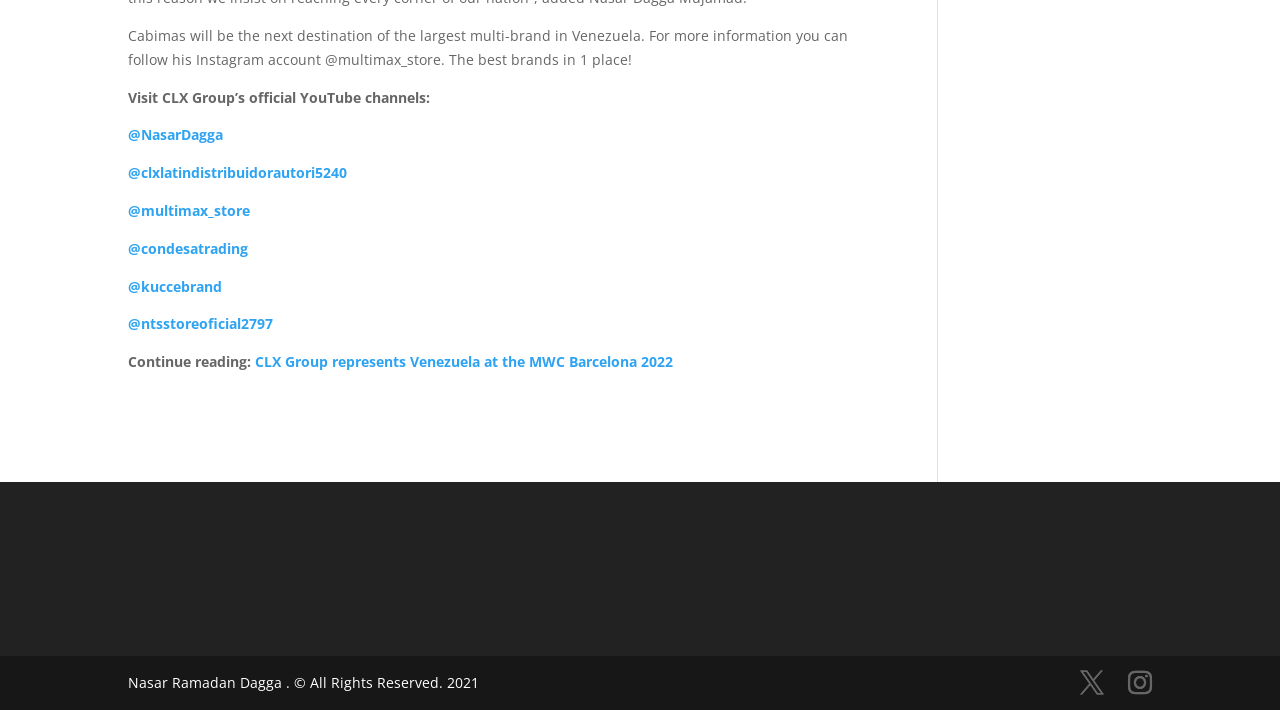For the element described, predict the bounding box coordinates as (top-left x, top-left y, bottom-right x, bottom-right y). All values should be between 0 and 1. Element description: @kuccebrand

[0.1, 0.39, 0.173, 0.416]